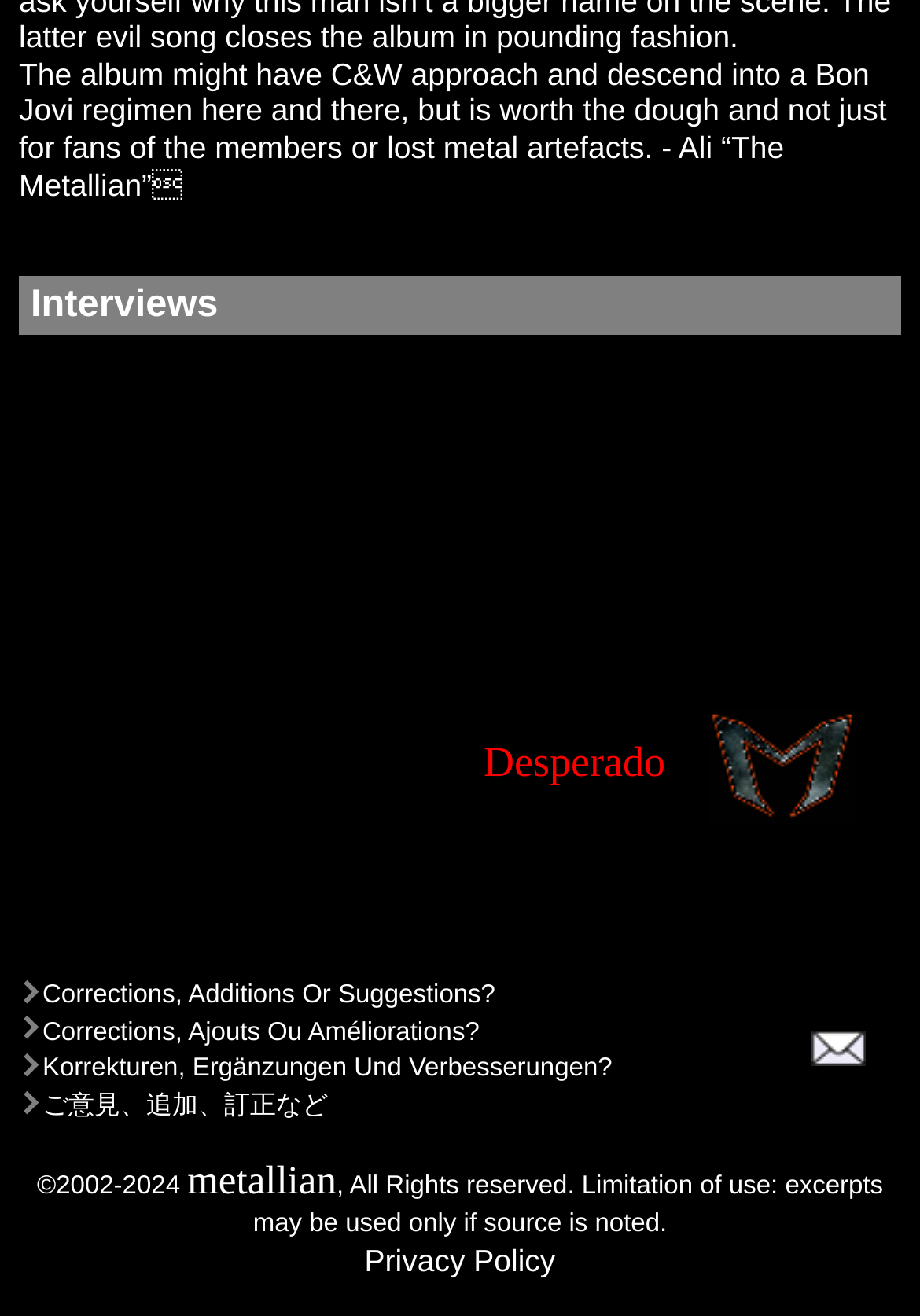How many languages are supported for corrections?
Please ensure your answer is as detailed and informative as possible.

The number of languages supported for corrections can be determined by counting the number of StaticText elements with similar text, such as 'Corrections, Additions Or Suggestions?', 'Corrections, Ajouts Ou Améliorations?', 'Korrekturen, Ergänzungen Und Verbesserungen?', and 'ご意見、追加、訂正など'. There are 4 such elements, indicating support for 4 languages.